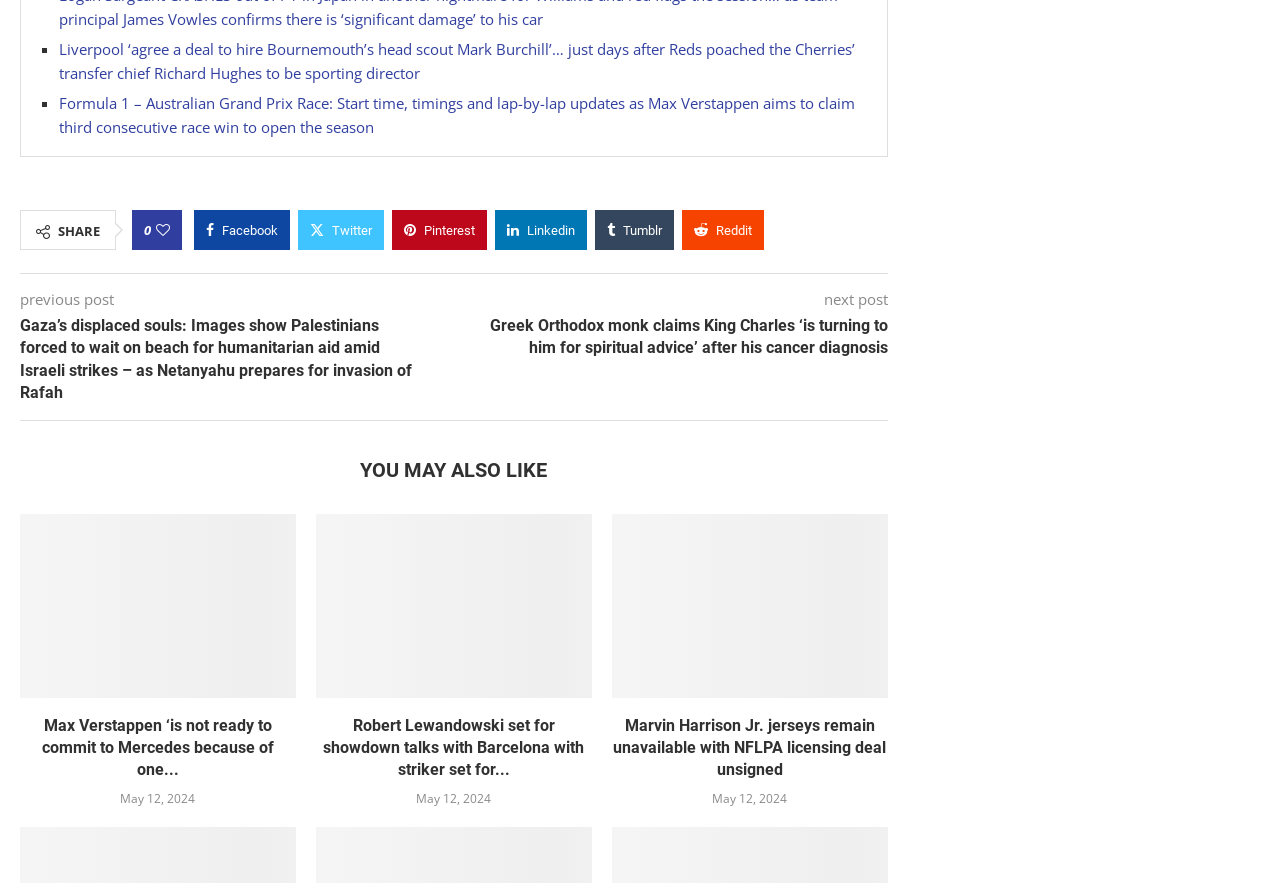Please specify the bounding box coordinates of the clickable region necessary for completing the following instruction: "Share on Twitter". The coordinates must consist of four float numbers between 0 and 1, i.e., [left, top, right, bottom].

[0.233, 0.238, 0.3, 0.283]